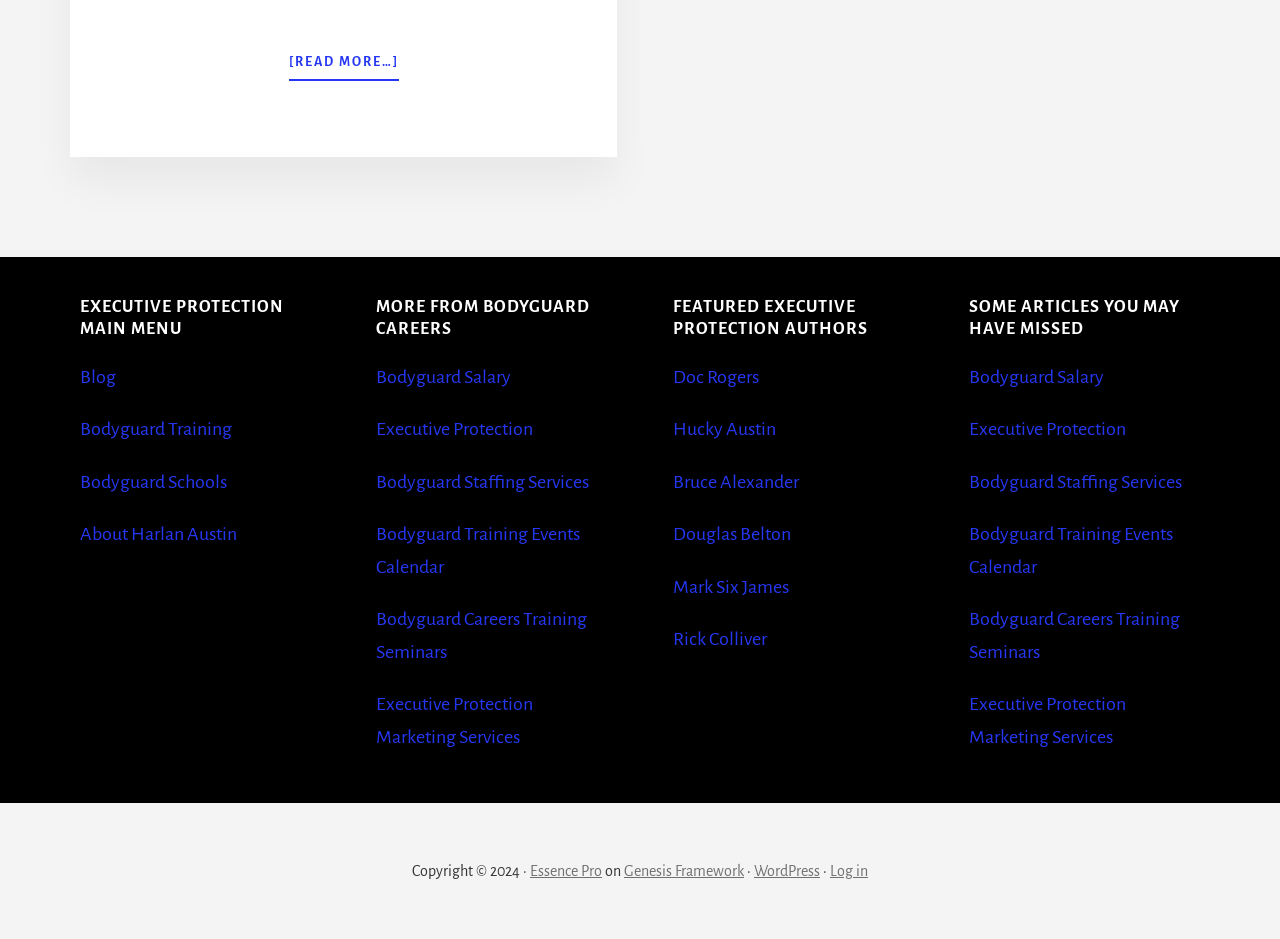Predict the bounding box of the UI element based on the description: "". The coordinates should be four float numbers between 0 and 1, formatted as [left, top, right, bottom].

None